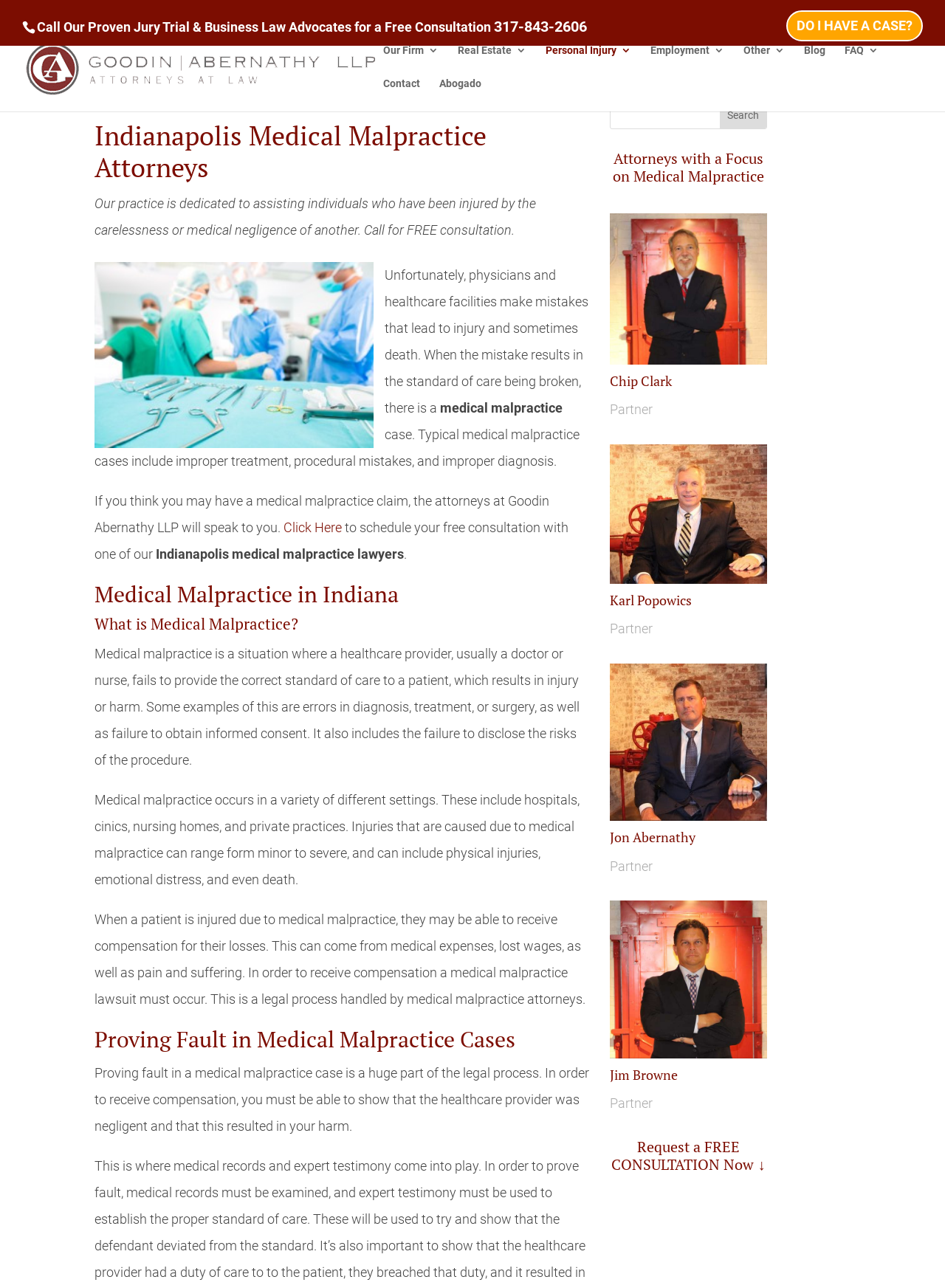Find the bounding box coordinates of the element you need to click on to perform this action: 'Click the 'Contact' link'. The coordinates should be represented by four float values between 0 and 1, in the format [left, top, right, bottom].

[0.405, 0.061, 0.445, 0.087]